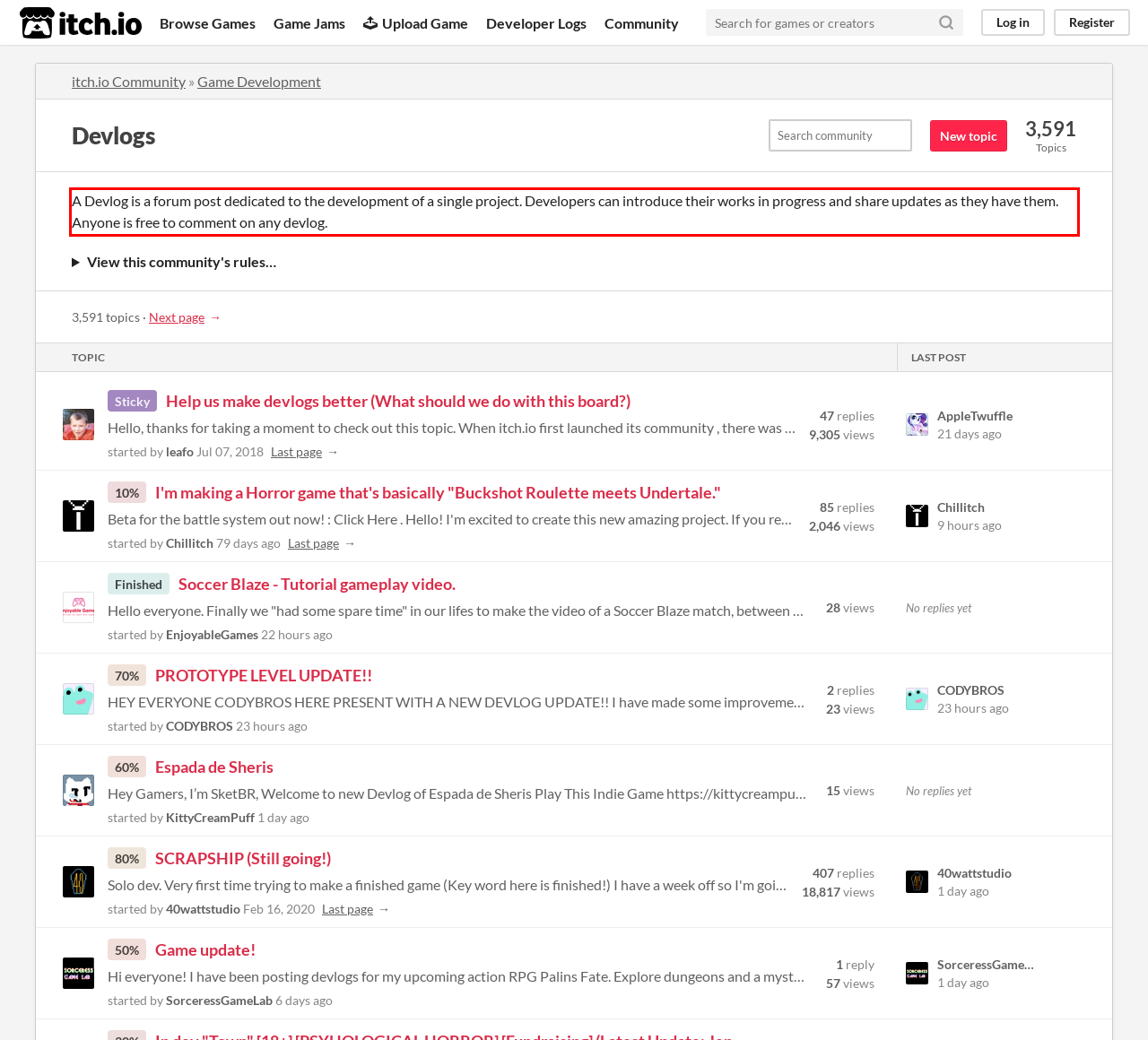Examine the webpage screenshot and use OCR to obtain the text inside the red bounding box.

A Devlog is a forum post dedicated to the development of a single project. Developers can introduce their works in progress and share updates as they have them. Anyone is free to comment on any devlog.